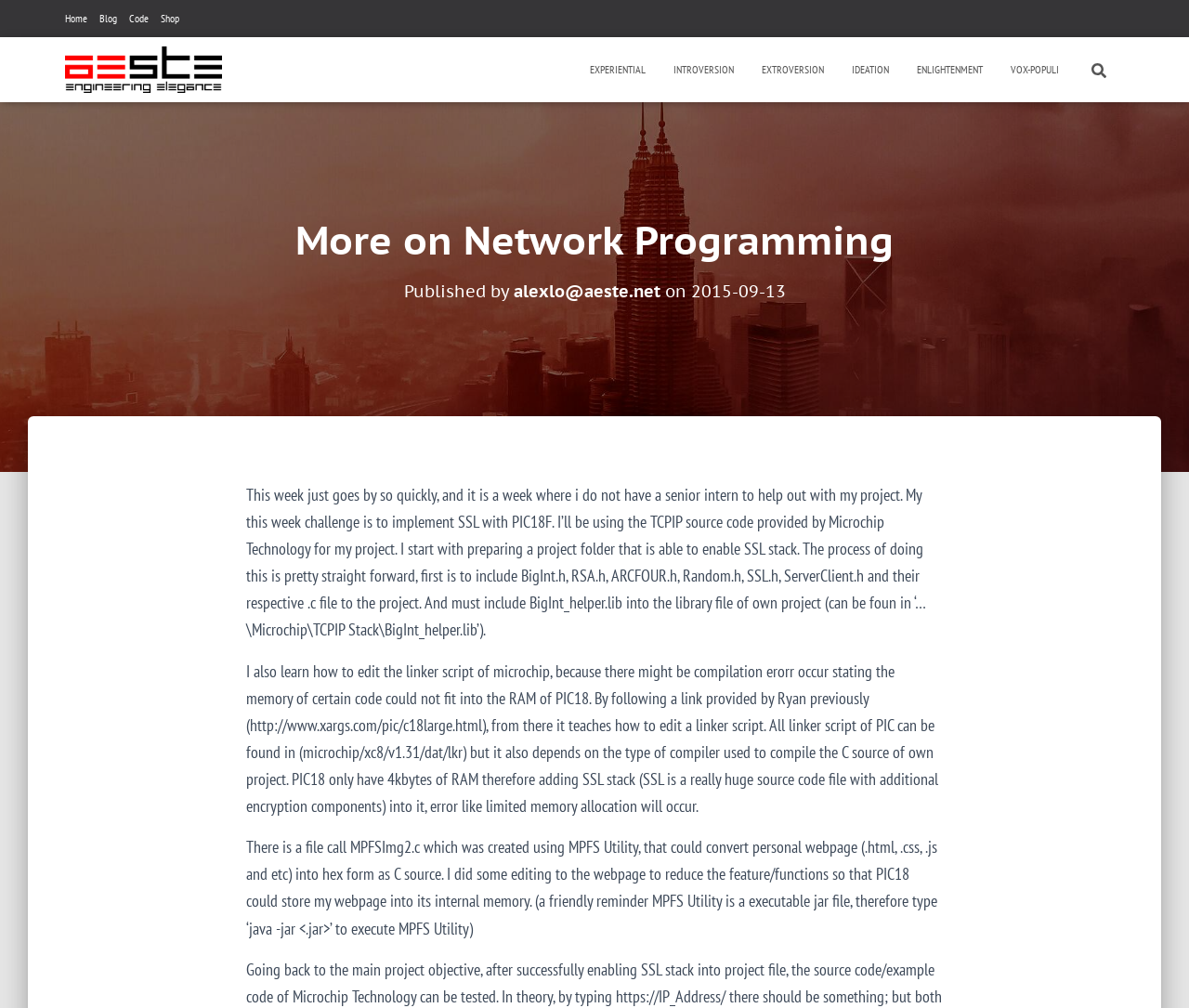What is the author's email address?
Refer to the image and provide a detailed answer to the question.

The author's email address can be found in the 'Published by' section, where it is written as a link 'alexlo@aeste.net'.